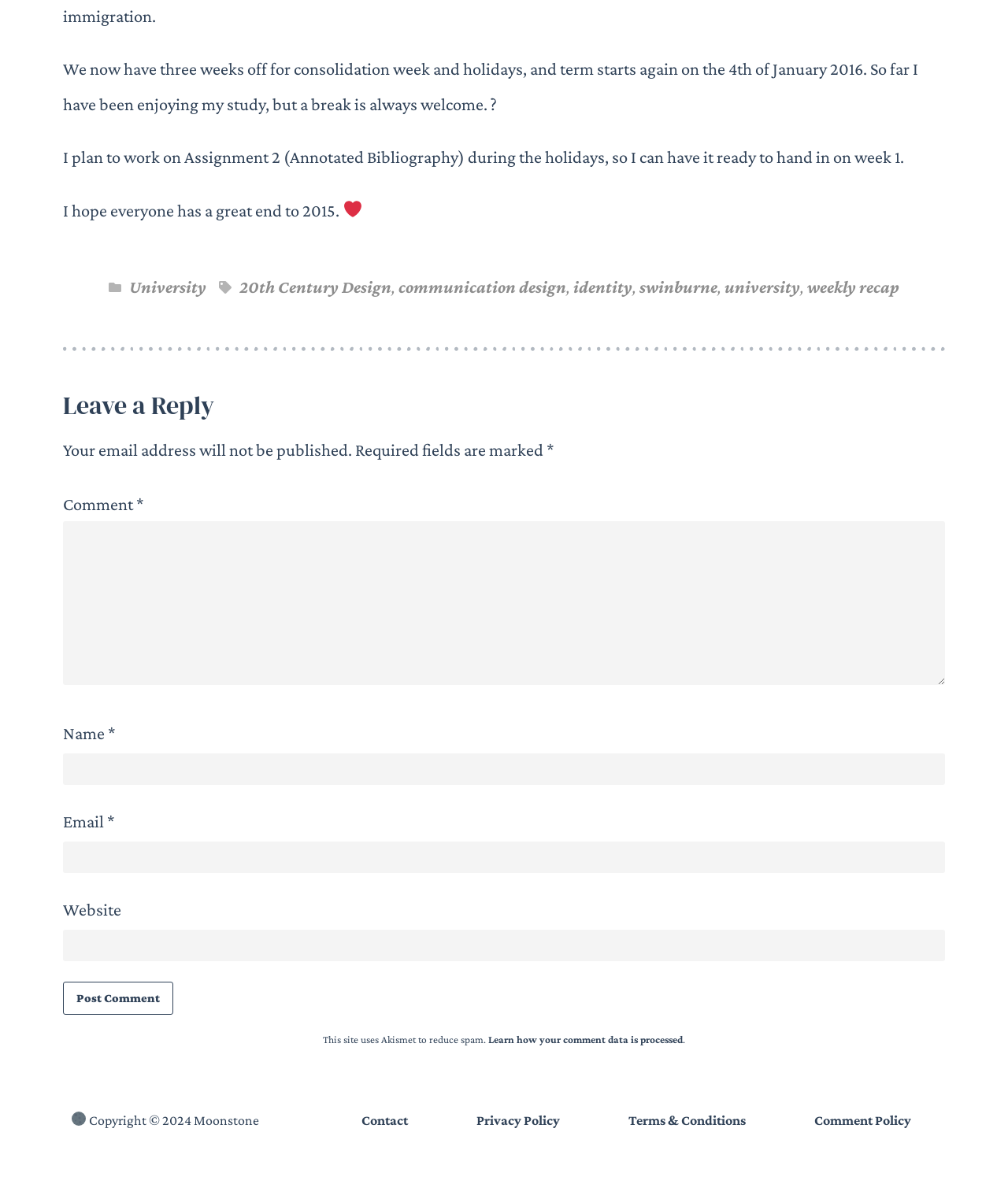Provide the bounding box coordinates, formatted as (top-left x, top-left y, bottom-right x, bottom-right y), with all values being floating point numbers between 0 and 1. Identify the bounding box of the UI element that matches the description: Comment Policy

[0.774, 0.939, 0.938, 0.953]